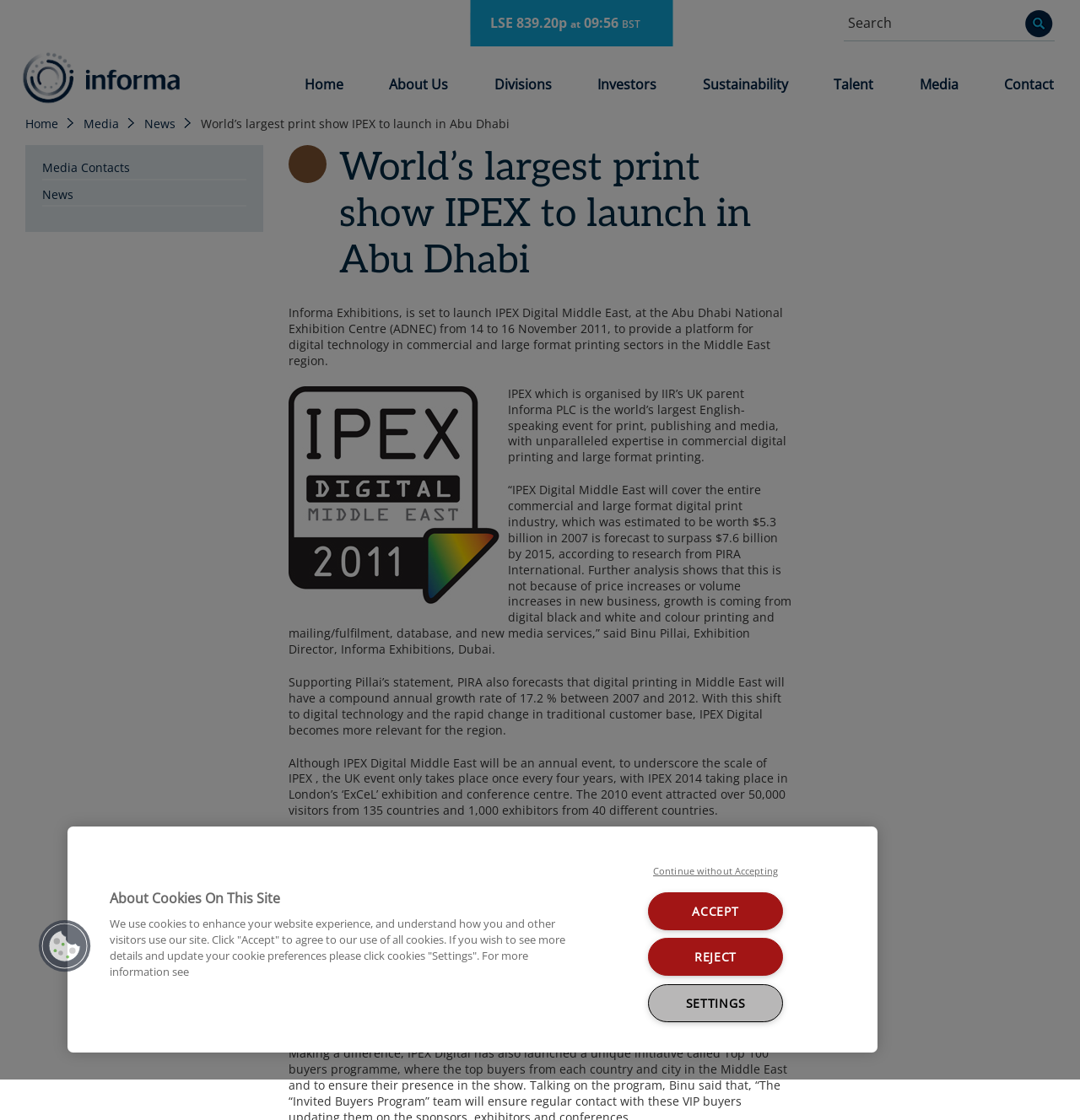Where will IPEX 2014 take place?
Using the information from the image, provide a comprehensive answer to the question.

According to the webpage, IPEX 2014 will take place in London's ExCeL exhibition and conference centre. This information is mentioned in the paragraph that talks about the UK event.